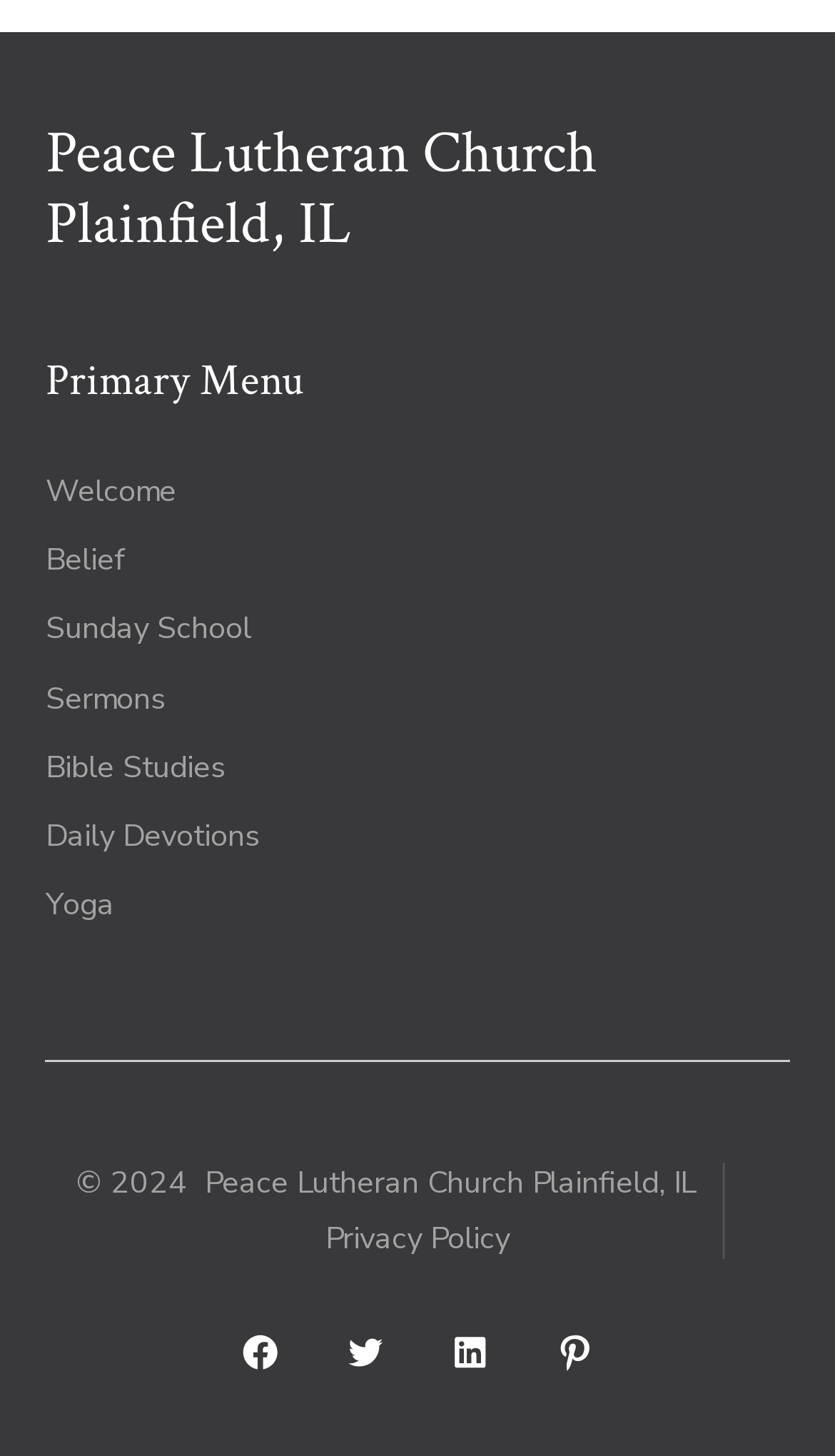Could you provide the bounding box coordinates for the portion of the screen to click to complete this instruction: "open the church's Facebook page"?

[0.255, 0.895, 0.37, 0.961]